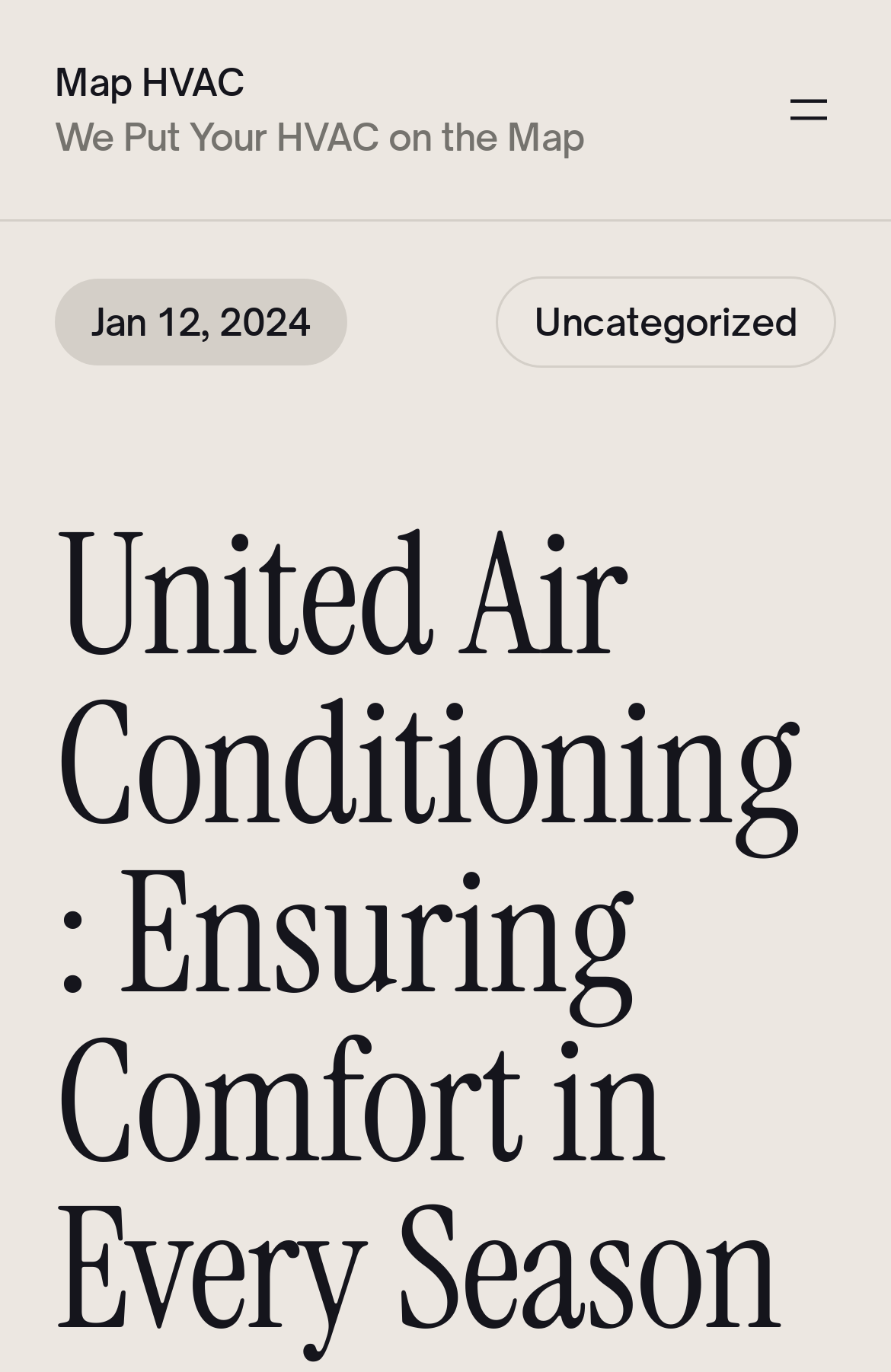What is the date displayed on the webpage?
Please provide a single word or phrase based on the screenshot.

Jan 12, 2024